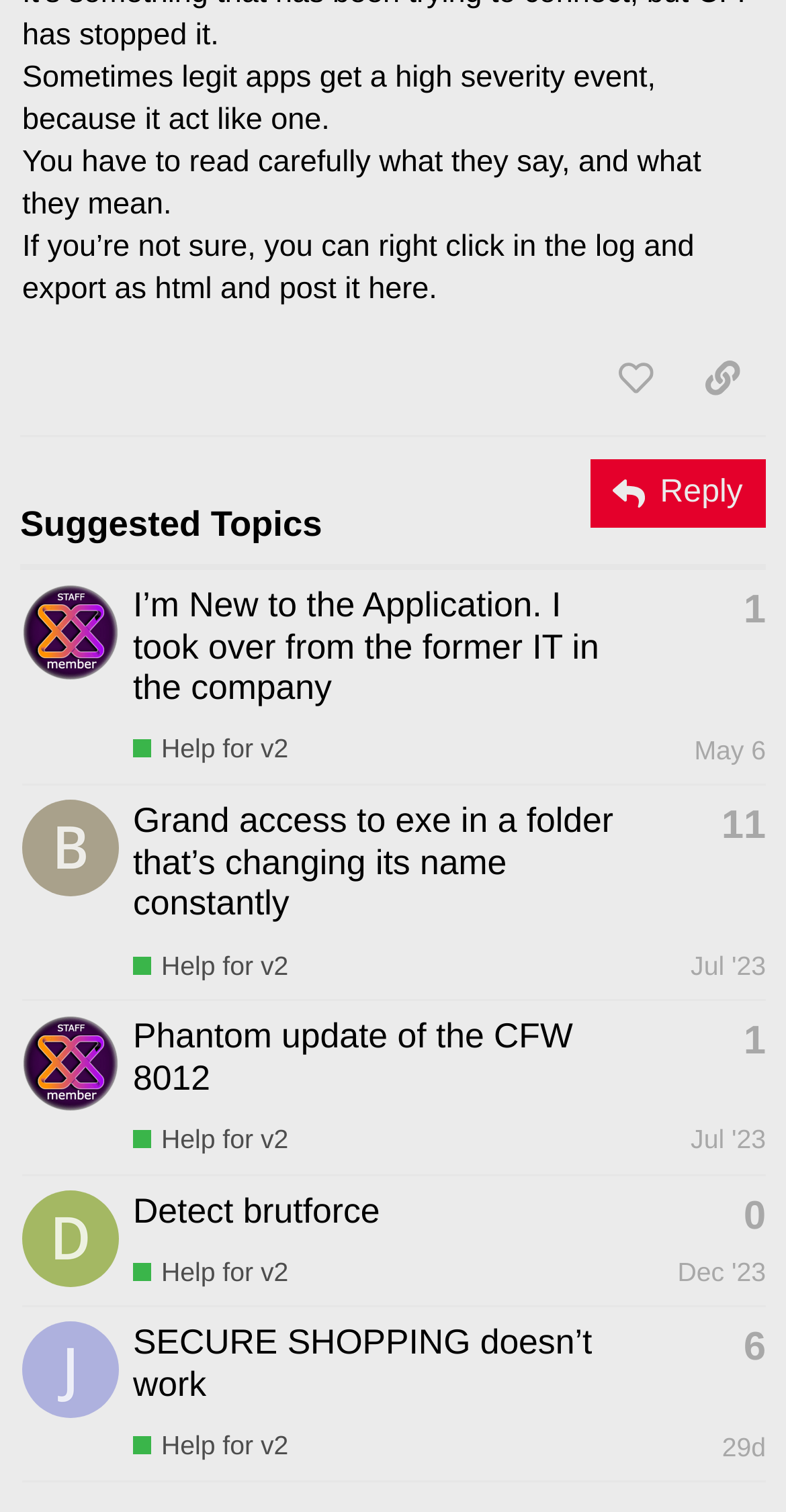Please give a short response to the question using one word or a phrase:
What is the topic of the first post?

I’m New to the Application